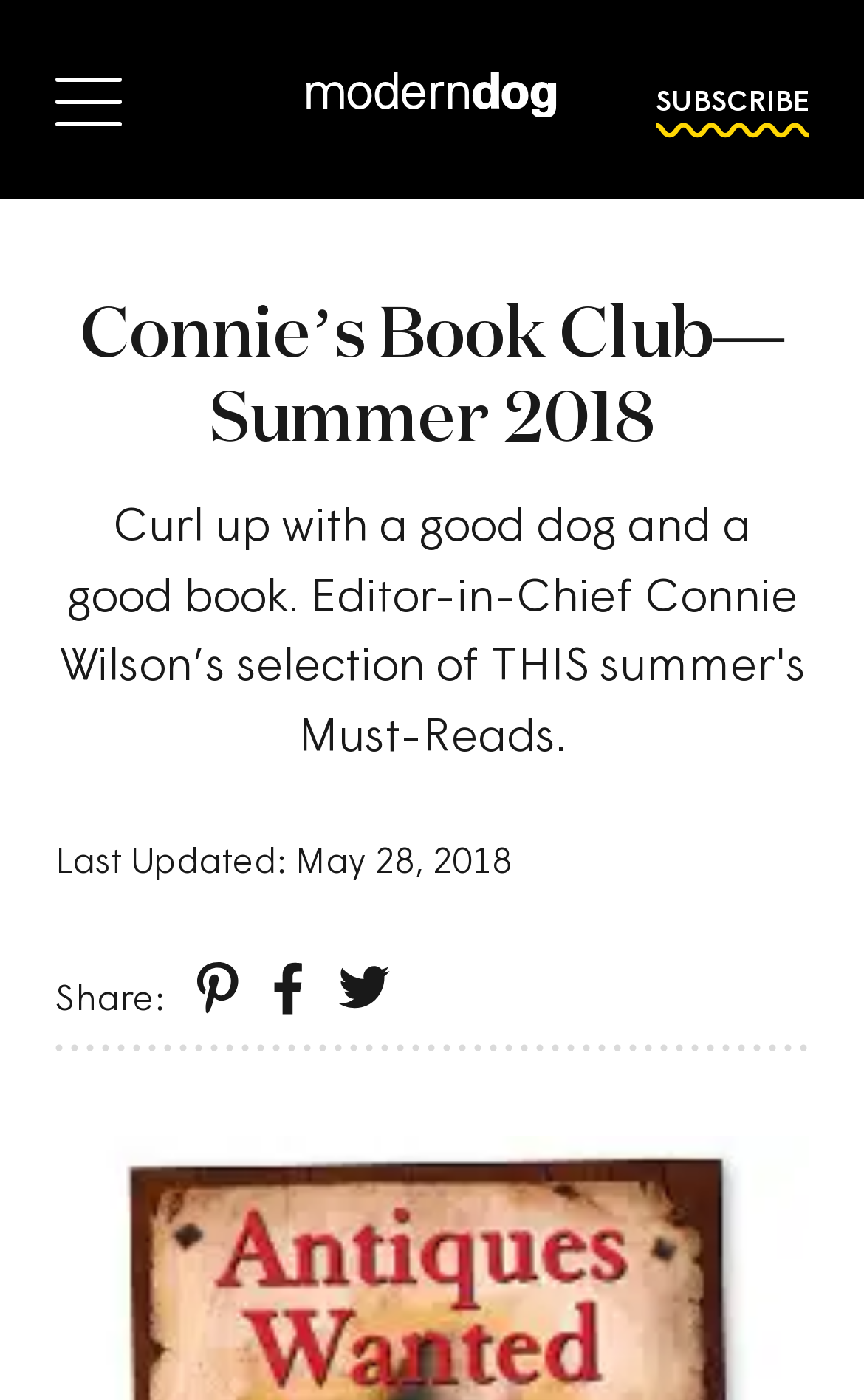What can users do on this webpage?
Refer to the image and give a detailed response to the question.

Based on the design and content of the webpage, it appears that users can read book reviews and recommendations, as suggested by the heading 'Connie’s Book Club—Summer 2018' and the overall layout of the webpage.